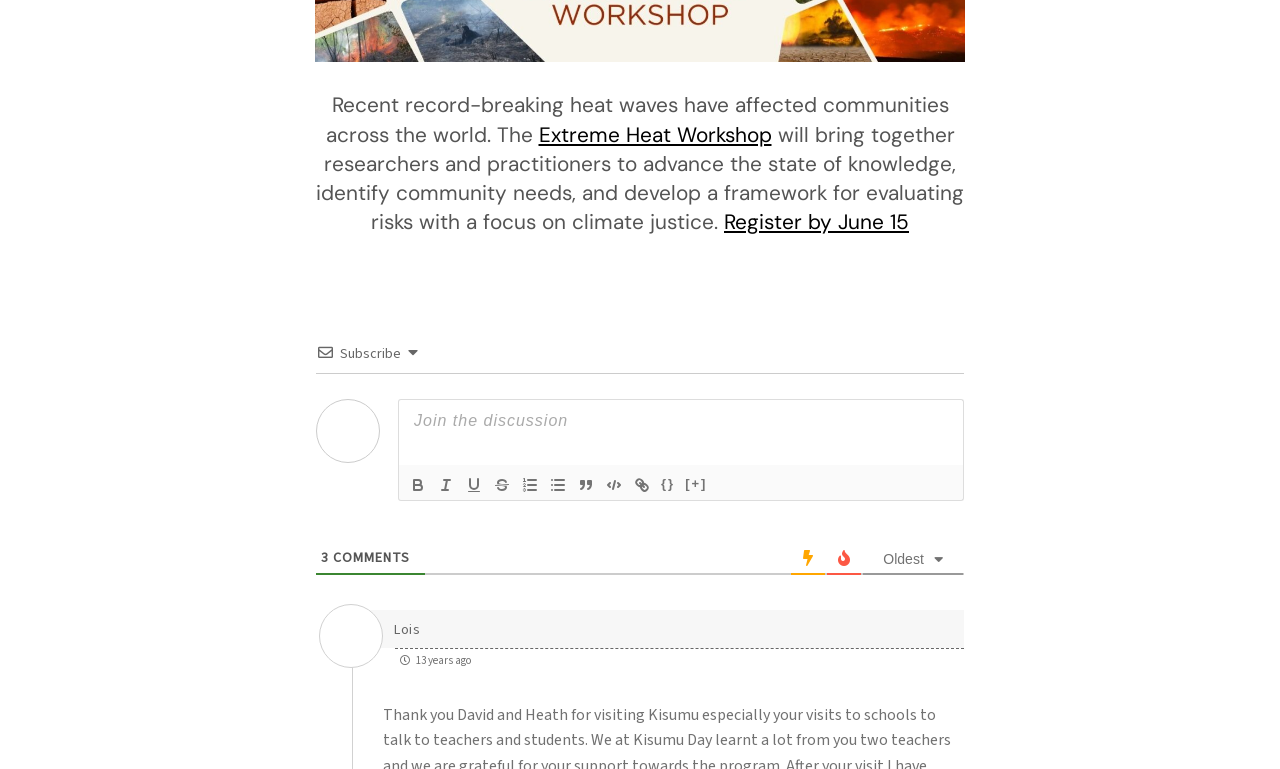How many comments are there on the webpage?
Refer to the image and answer the question using a single word or phrase.

3